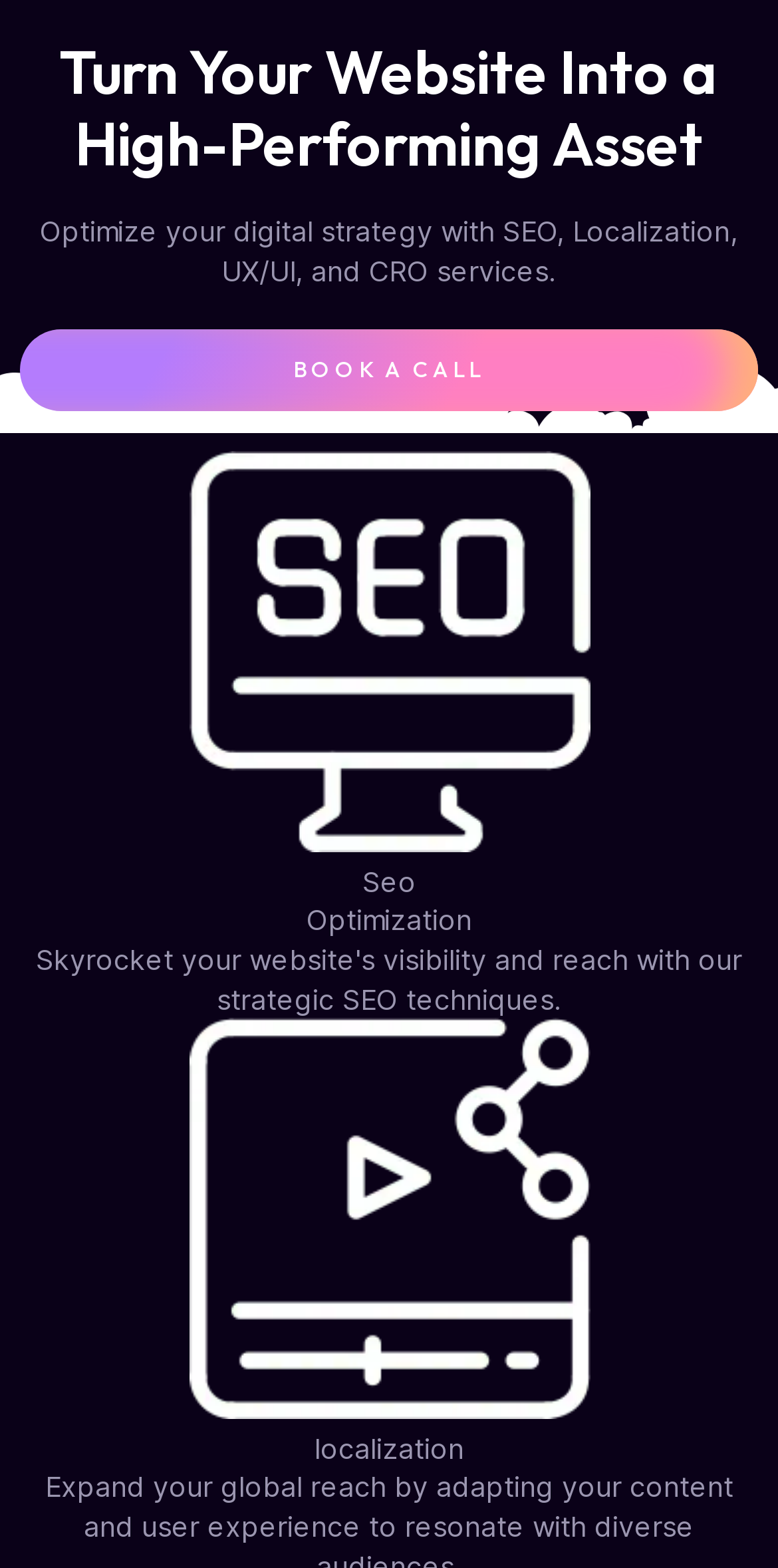Answer the question in a single word or phrase:
What is the third service mentioned on the webpage?

UX/UI